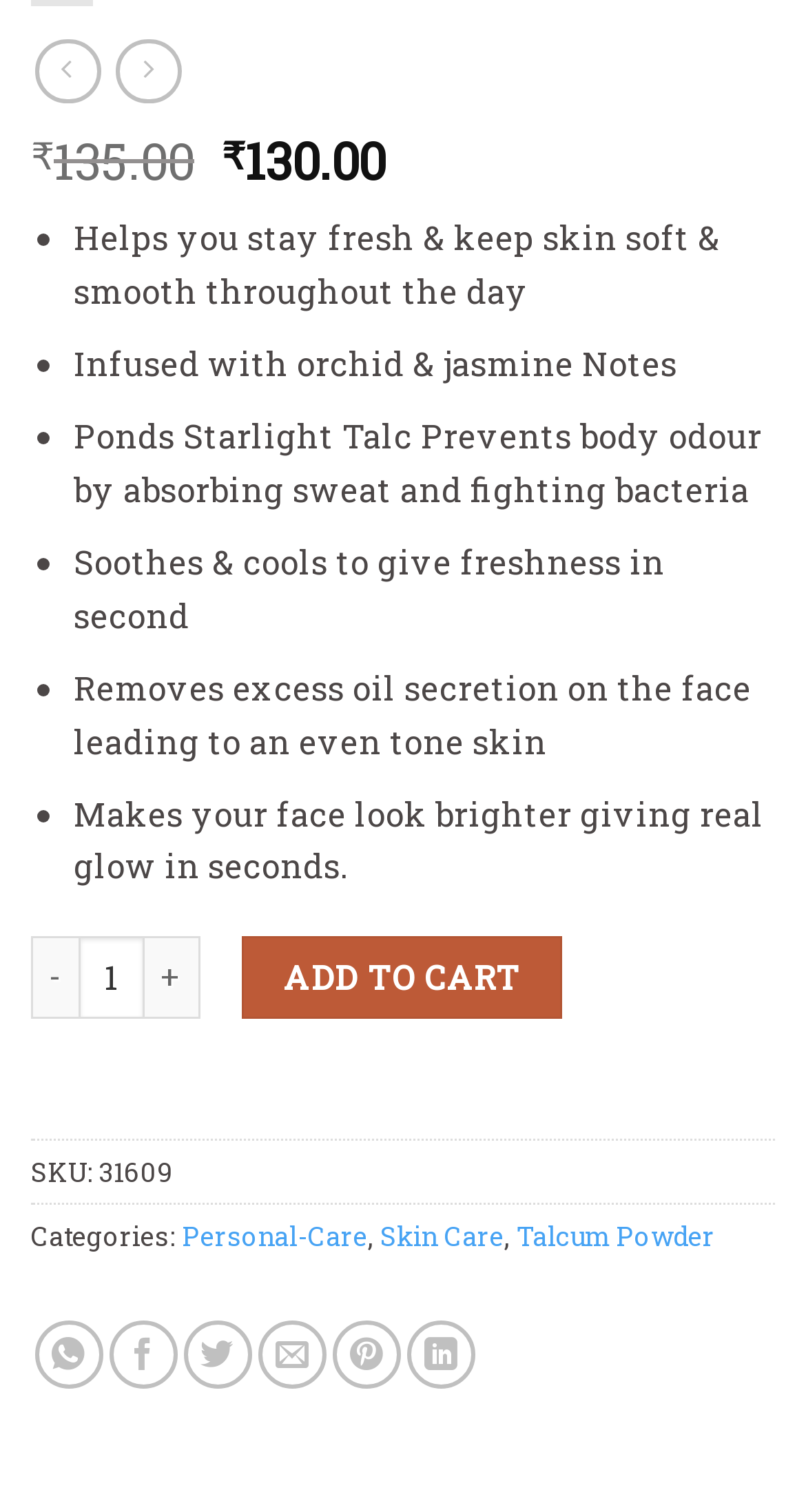From the webpage screenshot, identify the region described by Add to cart. Provide the bounding box coordinates as (top-left x, top-left y, bottom-right x, bottom-right y), with each value being a floating point number between 0 and 1.

[0.3, 0.619, 0.696, 0.674]